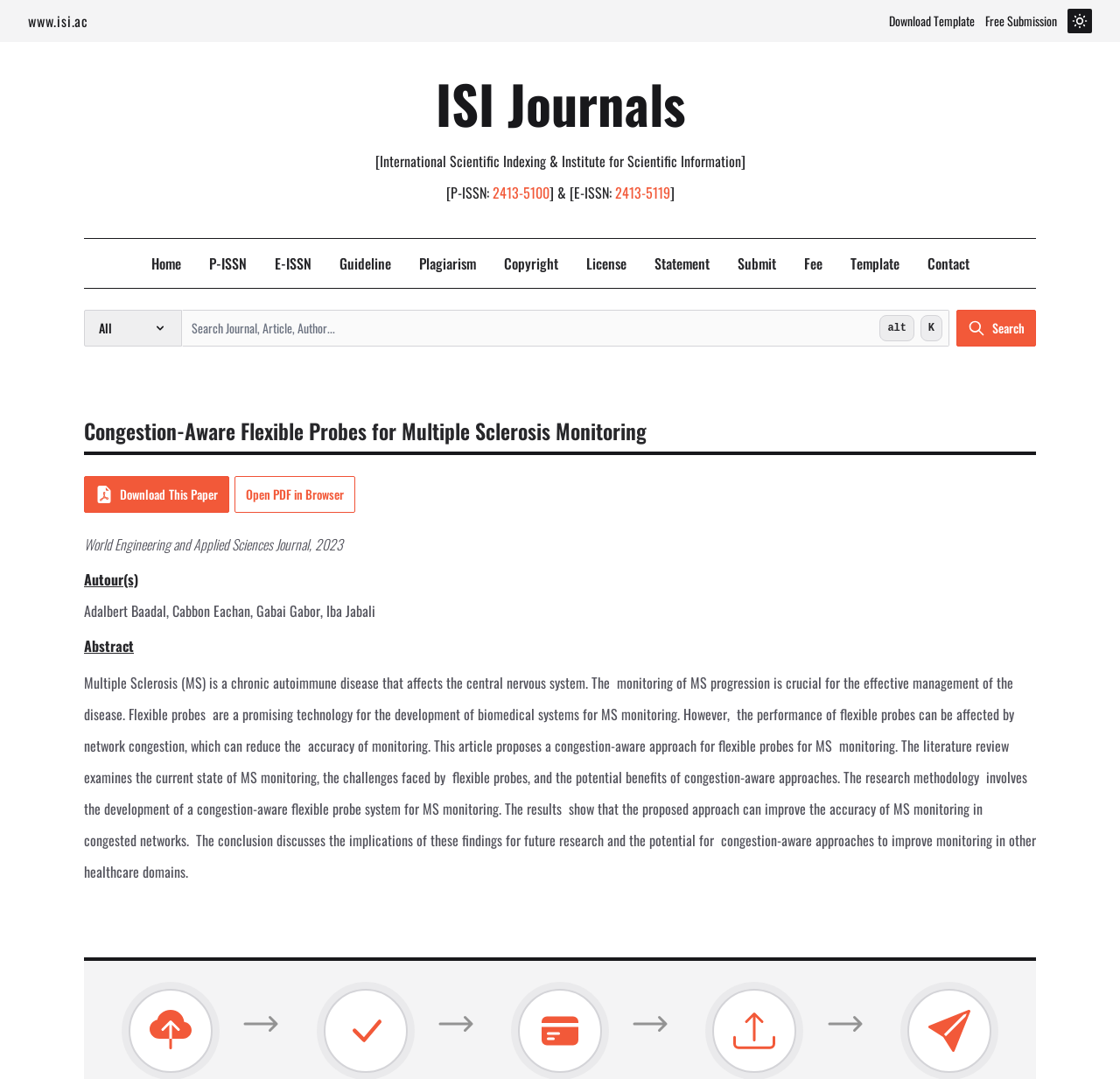Answer the question briefly using a single word or phrase: 
How many authors are listed?

4